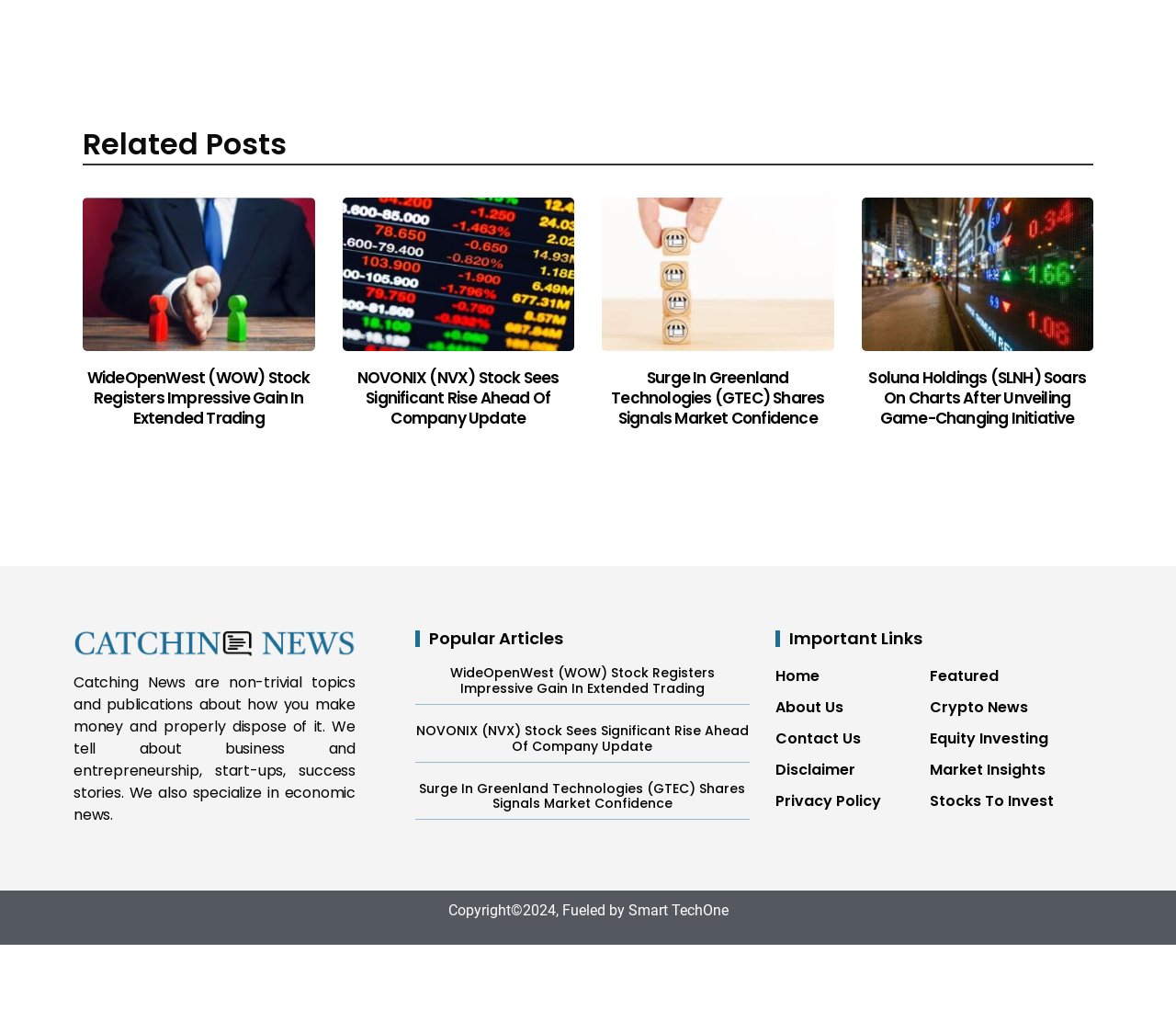Find the bounding box coordinates of the clickable element required to execute the following instruction: "read about NOVONIX stock update". Provide the coordinates as four float numbers between 0 and 1, i.e., [left, top, right, bottom].

[0.304, 0.363, 0.476, 0.425]